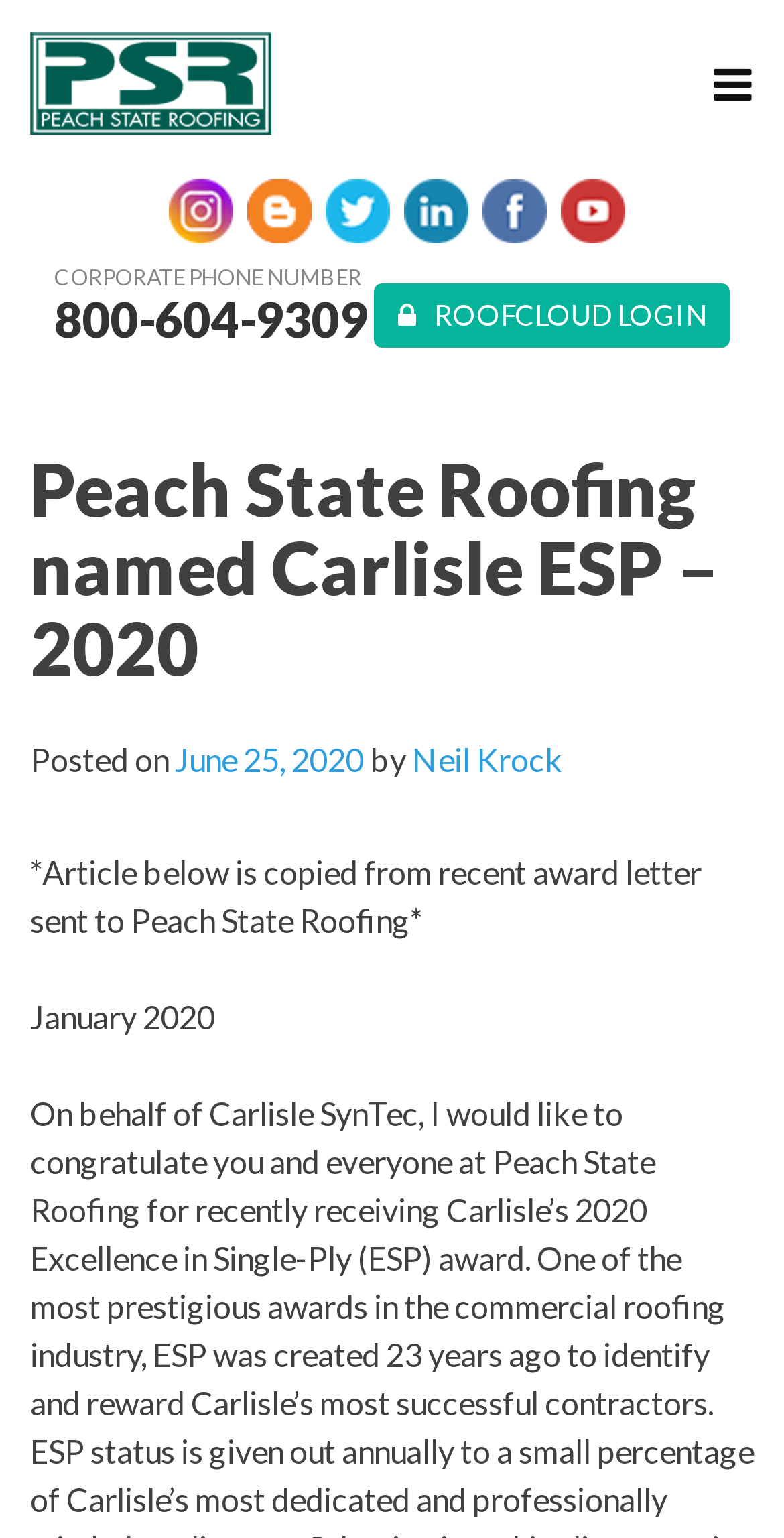What is the date of the post? Refer to the image and provide a one-word or short phrase answer.

June 25, 2020